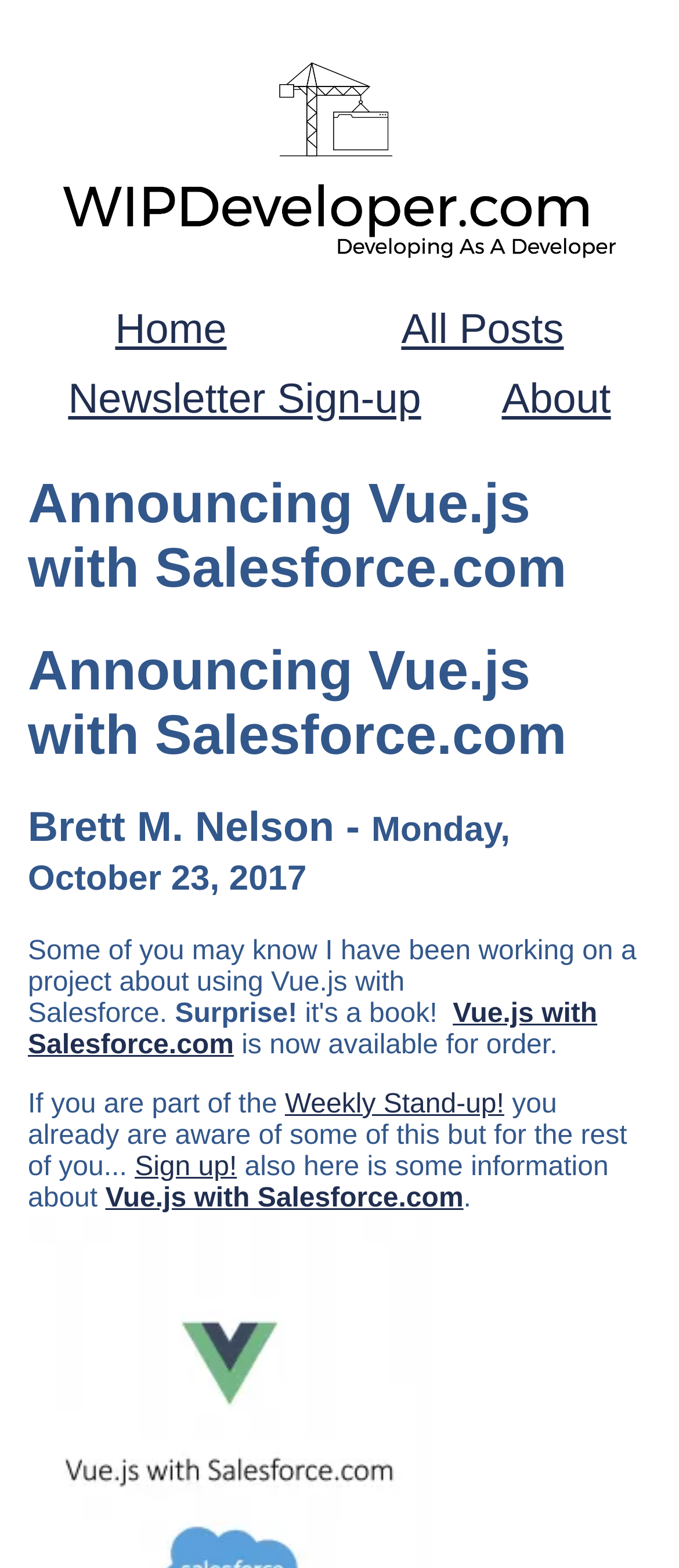What is the author's name?
Answer the question in a detailed and comprehensive manner.

The author's name is mentioned in the heading 'Brett M. Nelson - Monday, October 23, 2017', which suggests that Brett M. Nelson is the author of the webpage's content.